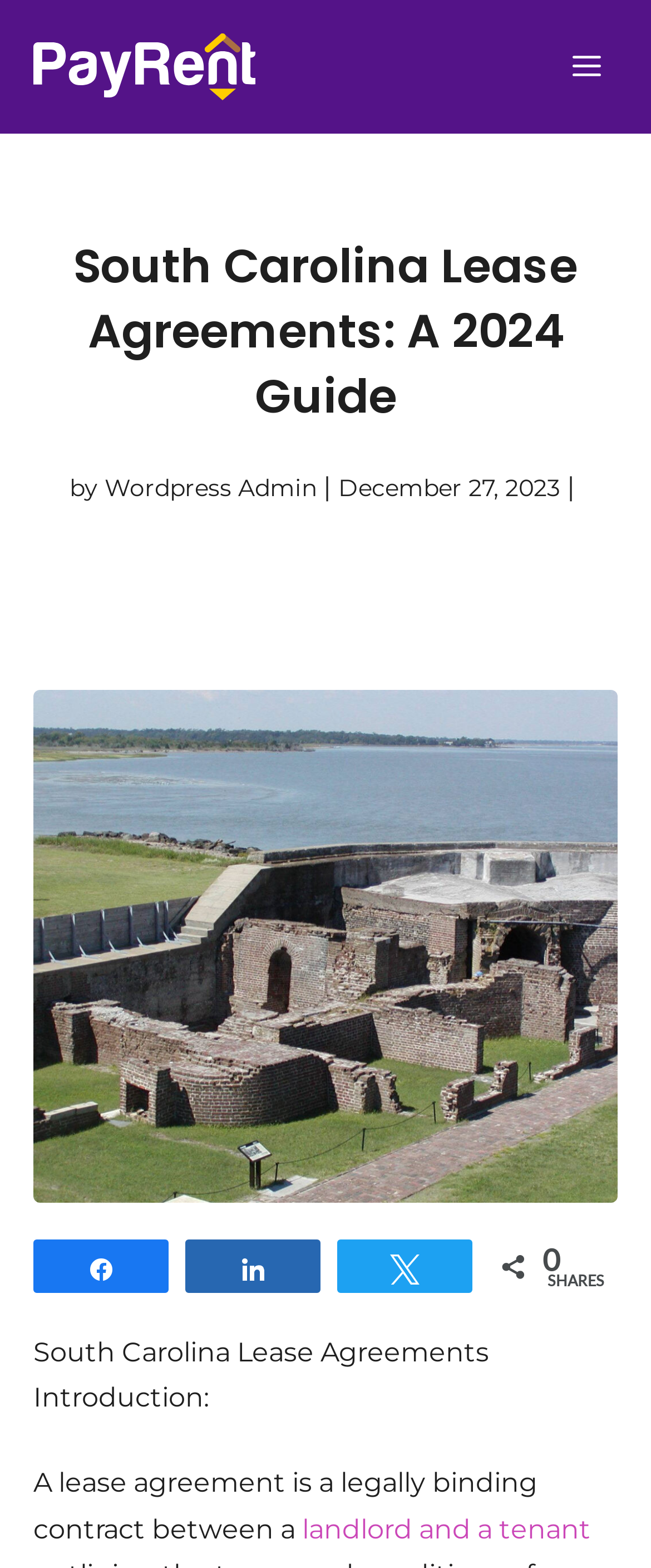Extract the bounding box coordinates of the UI element described: "landlord and a tenant". Provide the coordinates in the format [left, top, right, bottom] with values ranging from 0 to 1.

[0.454, 0.965, 0.908, 0.985]